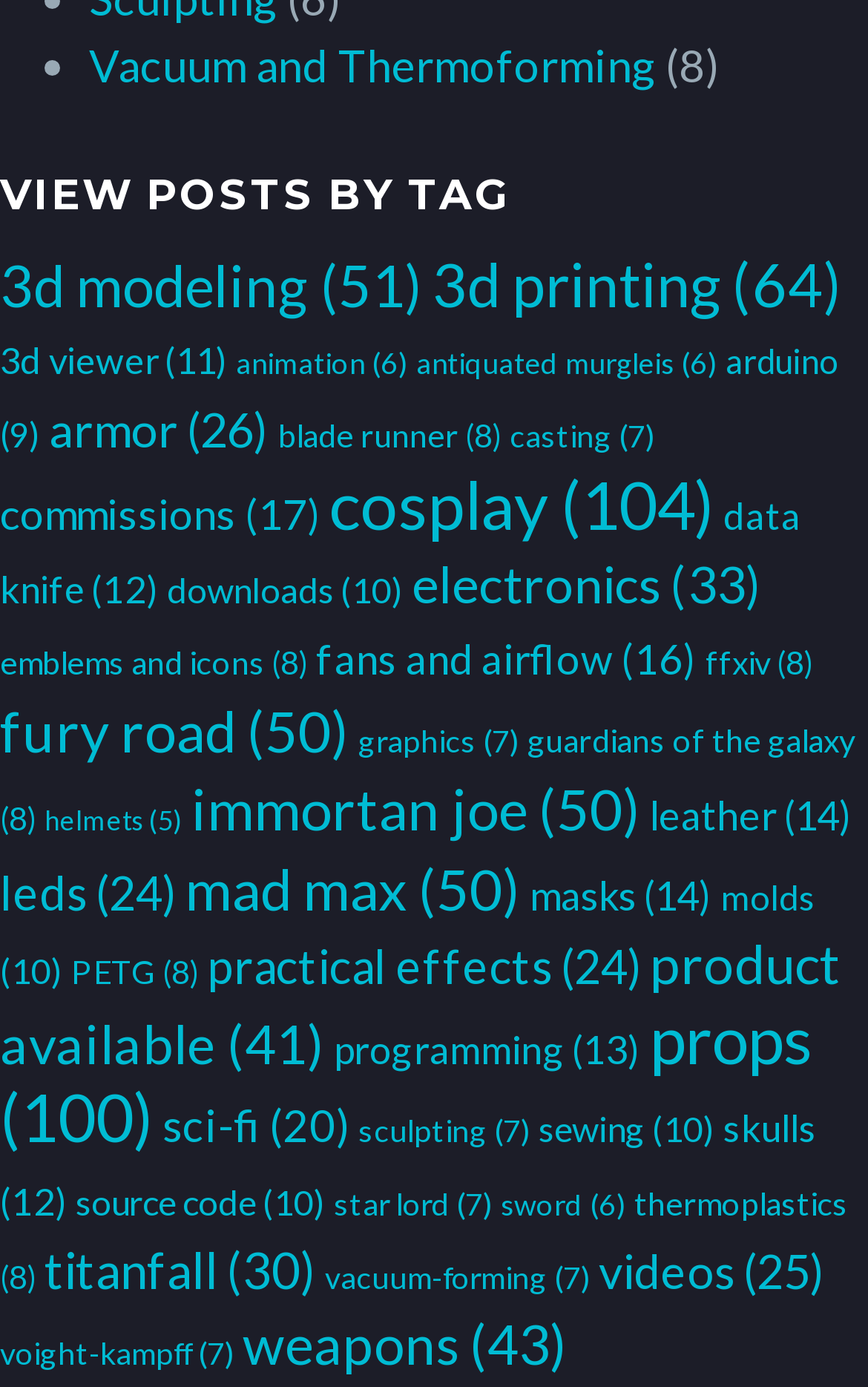Could you highlight the region that needs to be clicked to execute the instruction: "go to May 2024"?

None